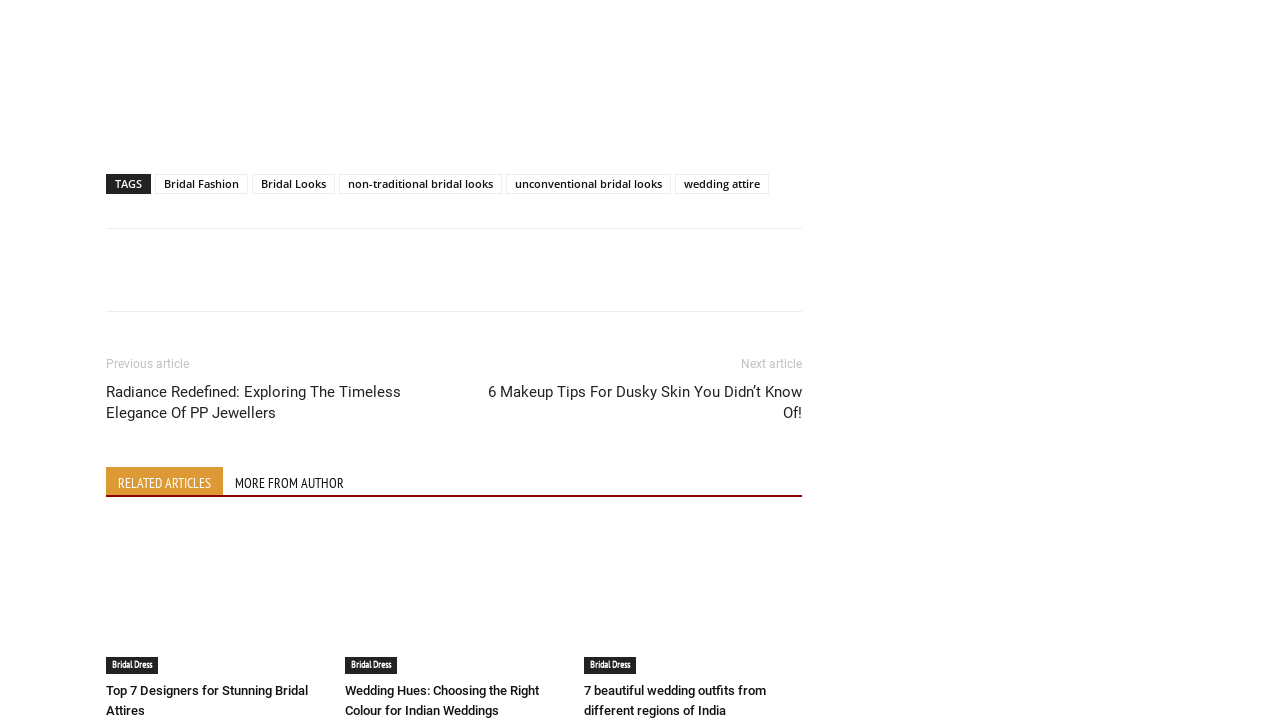Kindly provide the bounding box coordinates of the section you need to click on to fulfill the given instruction: "Explore Choosing the right colour for Indian weddings".

[0.27, 0.727, 0.44, 0.935]